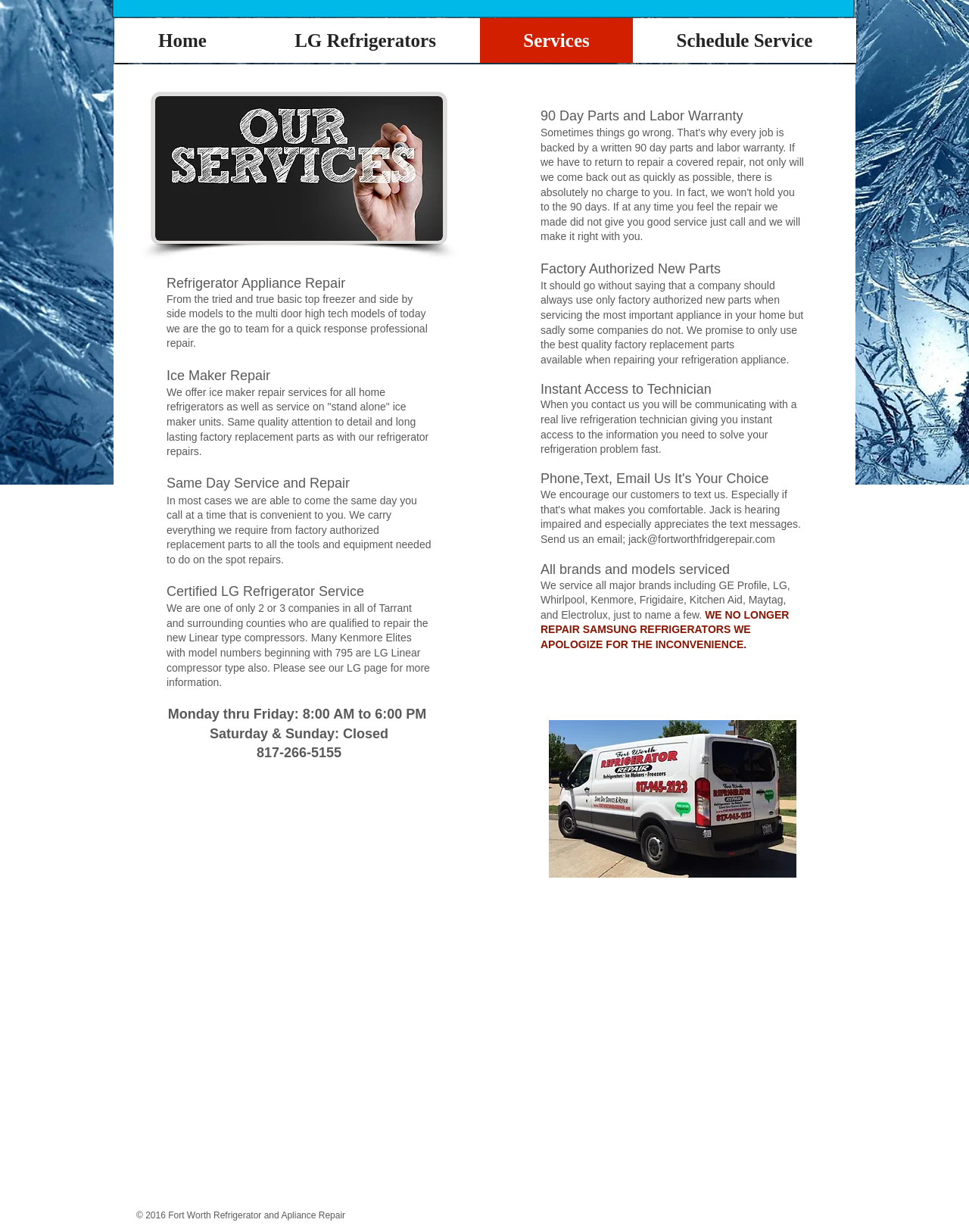Based on the description "jack@fortworthfridgerepair.com", find the bounding box of the specified UI element.

[0.648, 0.433, 0.8, 0.442]